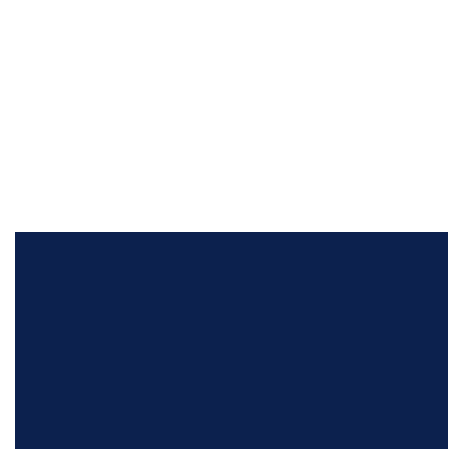What is the role of Revit in BIM software?
Based on the visual, give a brief answer using one word or a short phrase.

Foster real-time adaptability and collaboration